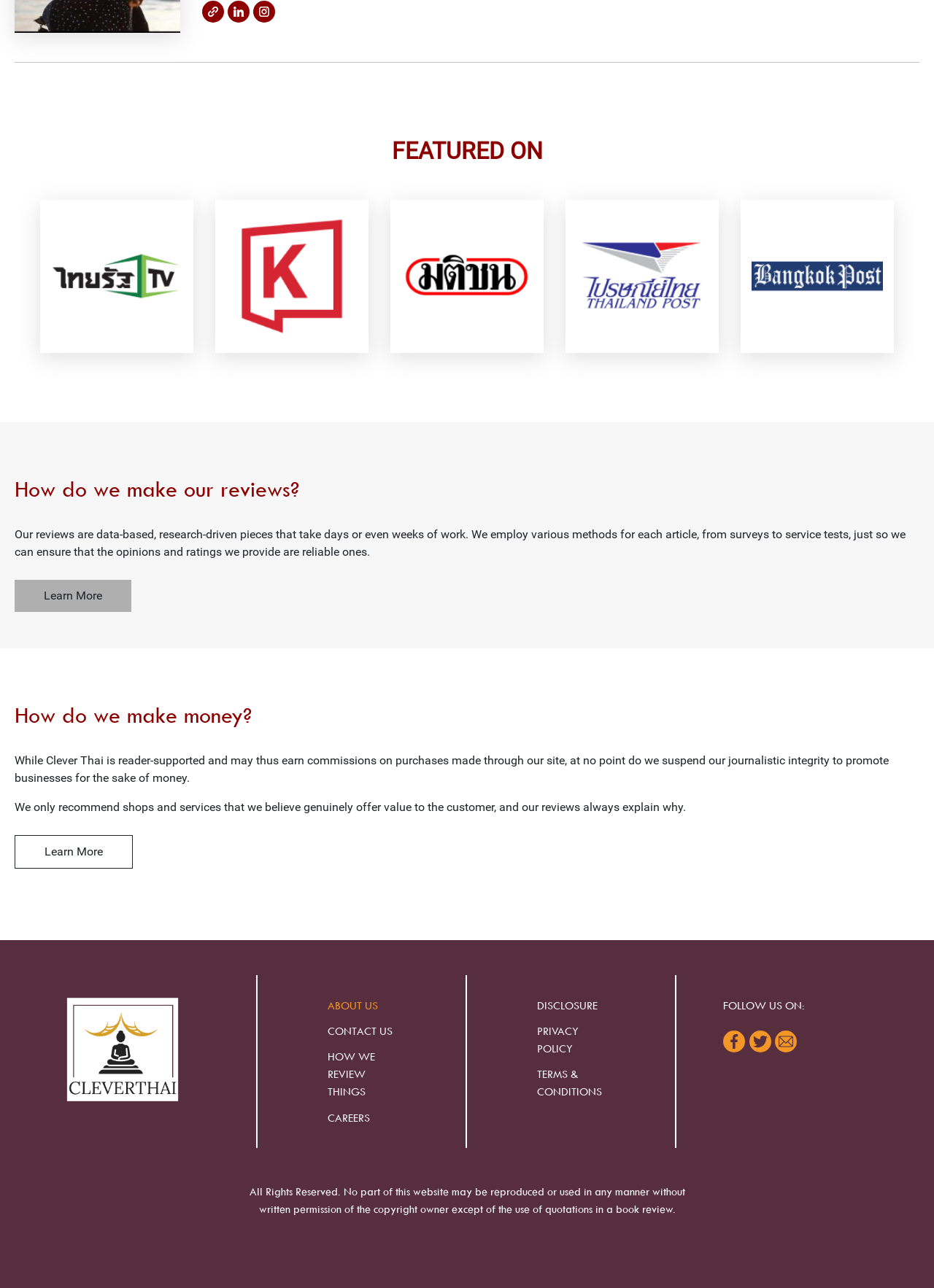Please find the bounding box coordinates of the element's region to be clicked to carry out this instruction: "Learn more about how reviews are made".

[0.016, 0.45, 0.141, 0.475]